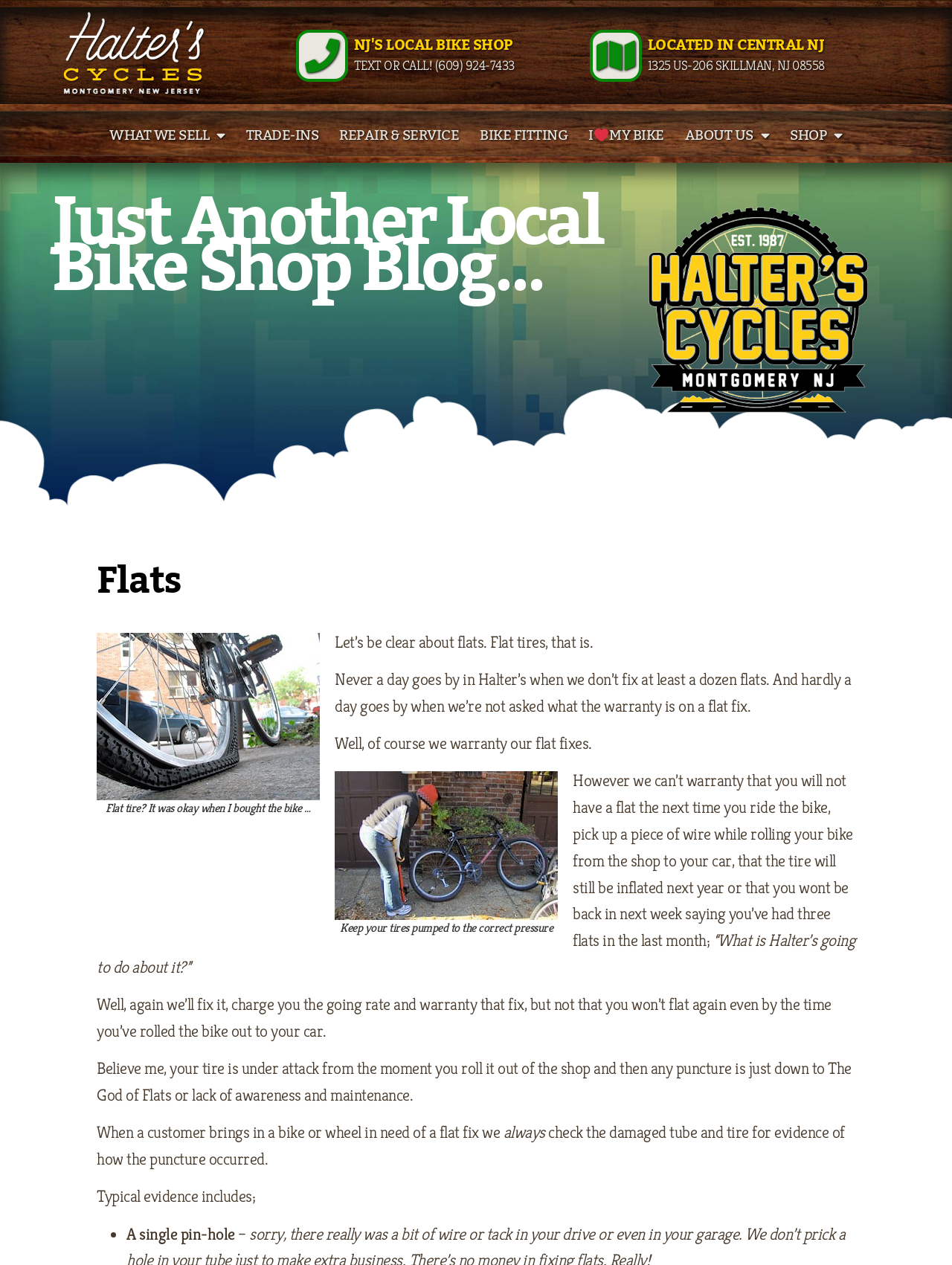Based on the image, please elaborate on the answer to the following question:
What is the phone number of the bike shop?

The phone number of the bike shop can be found in the text 'TEXT OR CALL! (609) 924-7433' on the webpage. This text is likely a call-to-action for customers to contact the shop.